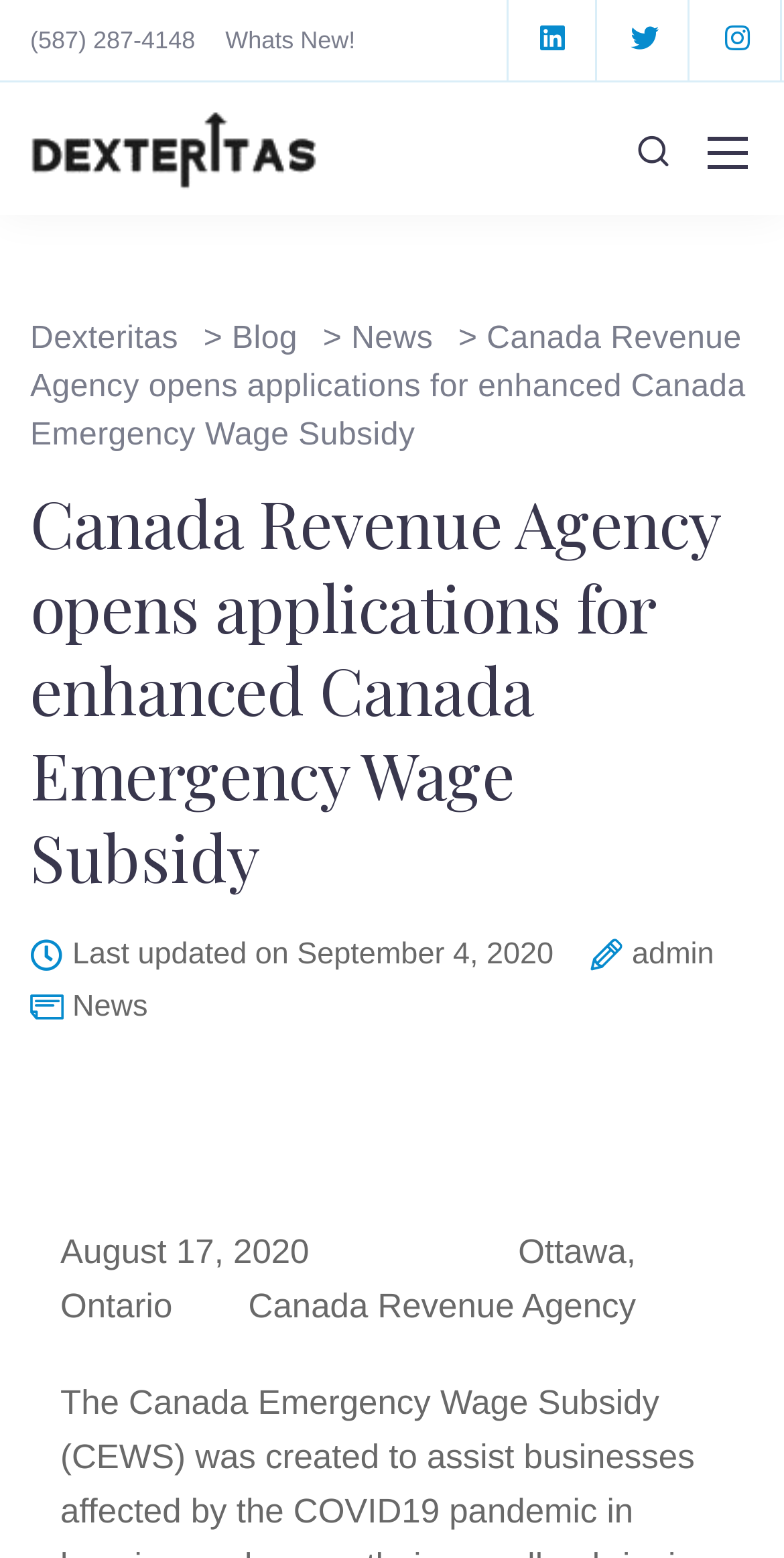Determine the bounding box coordinates of the clickable element to achieve the following action: 'Visit the Whats New page'. Provide the coordinates as four float values between 0 and 1, formatted as [left, top, right, bottom].

[0.287, 0.017, 0.453, 0.035]